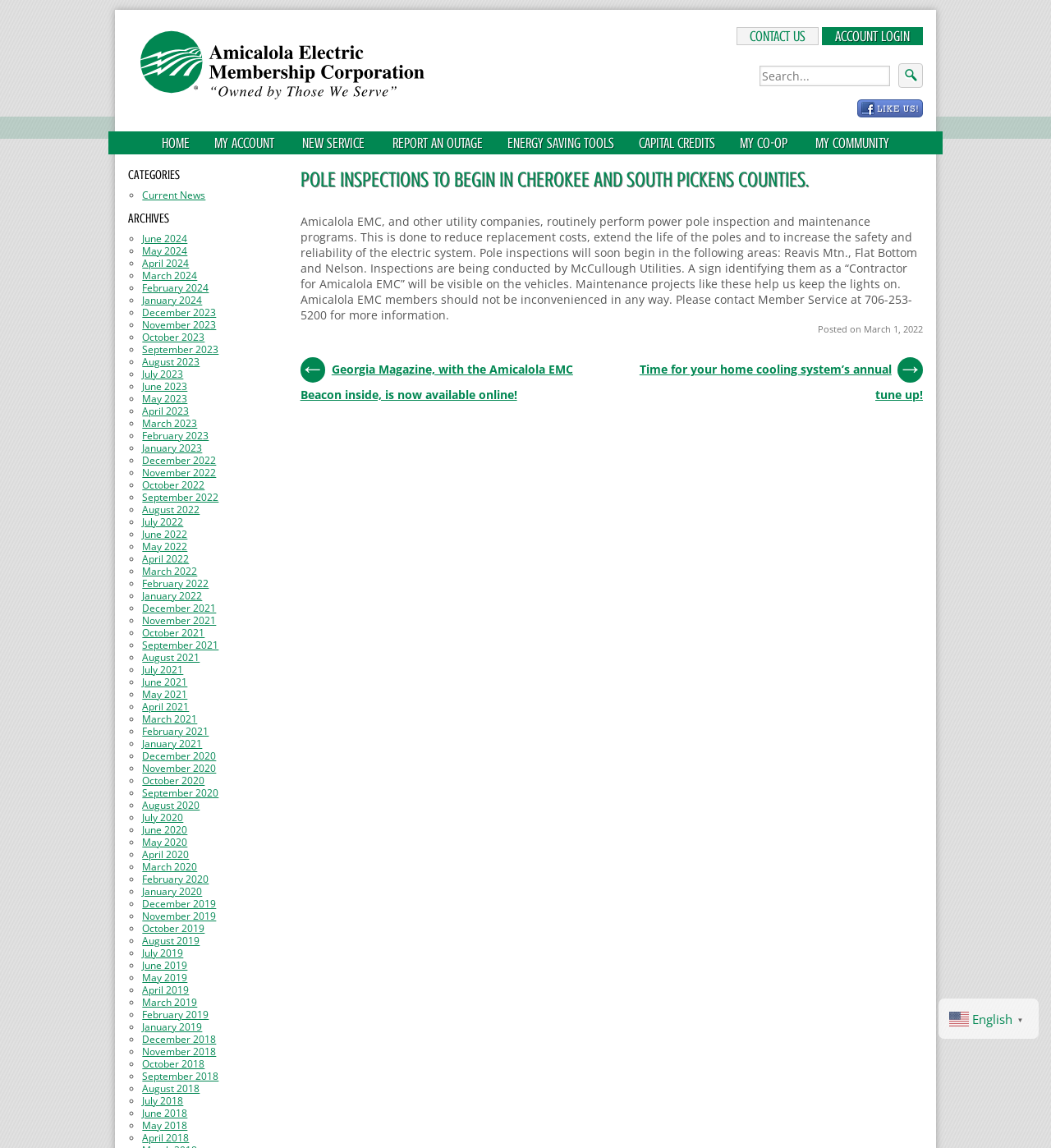What is the name of the electric membership corporation? Analyze the screenshot and reply with just one word or a short phrase.

Amicalola Electric Membership Corporation